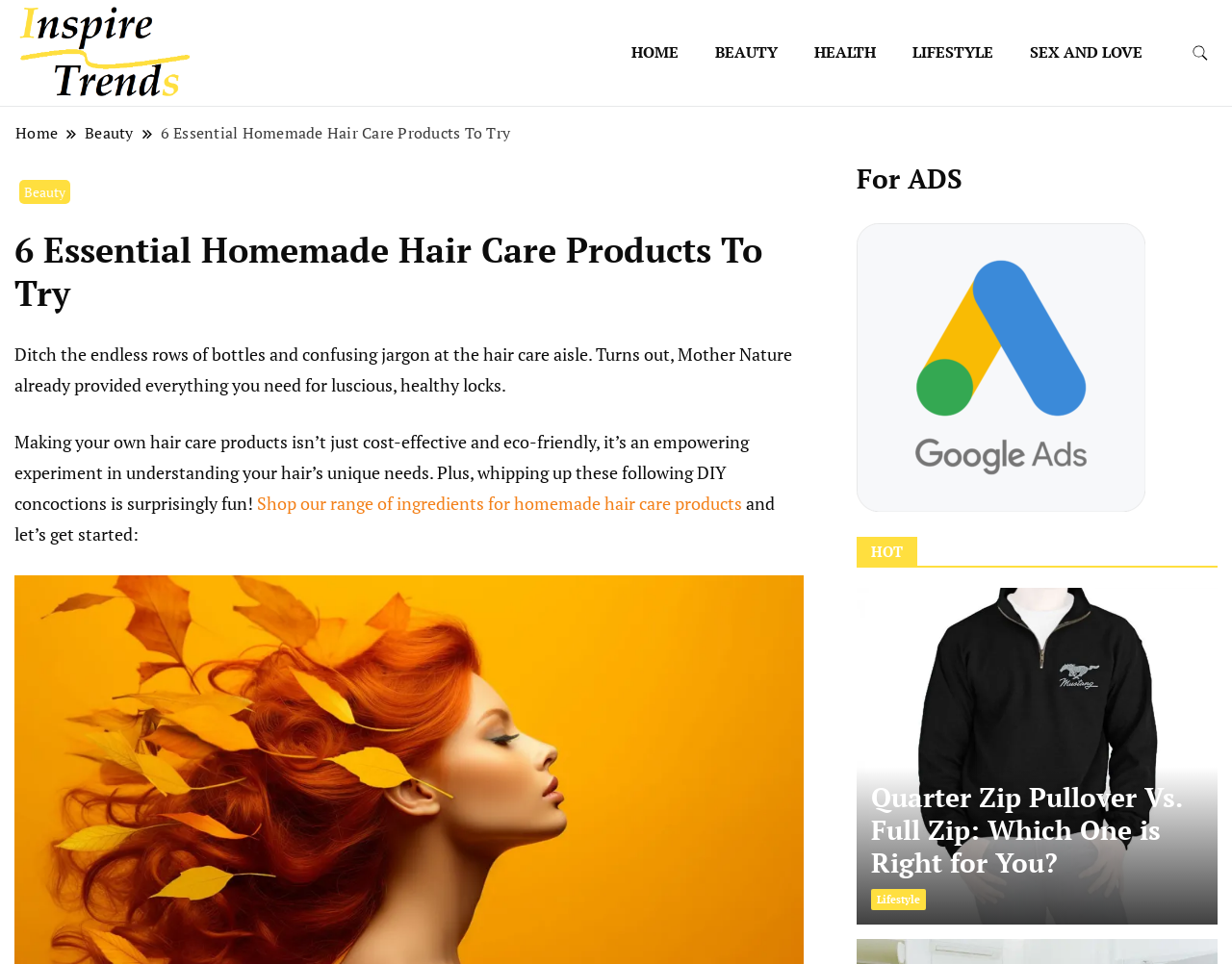Find the bounding box coordinates of the element to click in order to complete this instruction: "Search for something". The bounding box coordinates must be four float numbers between 0 and 1, denoted as [left, top, right, bottom].

[0.96, 0.036, 0.988, 0.073]